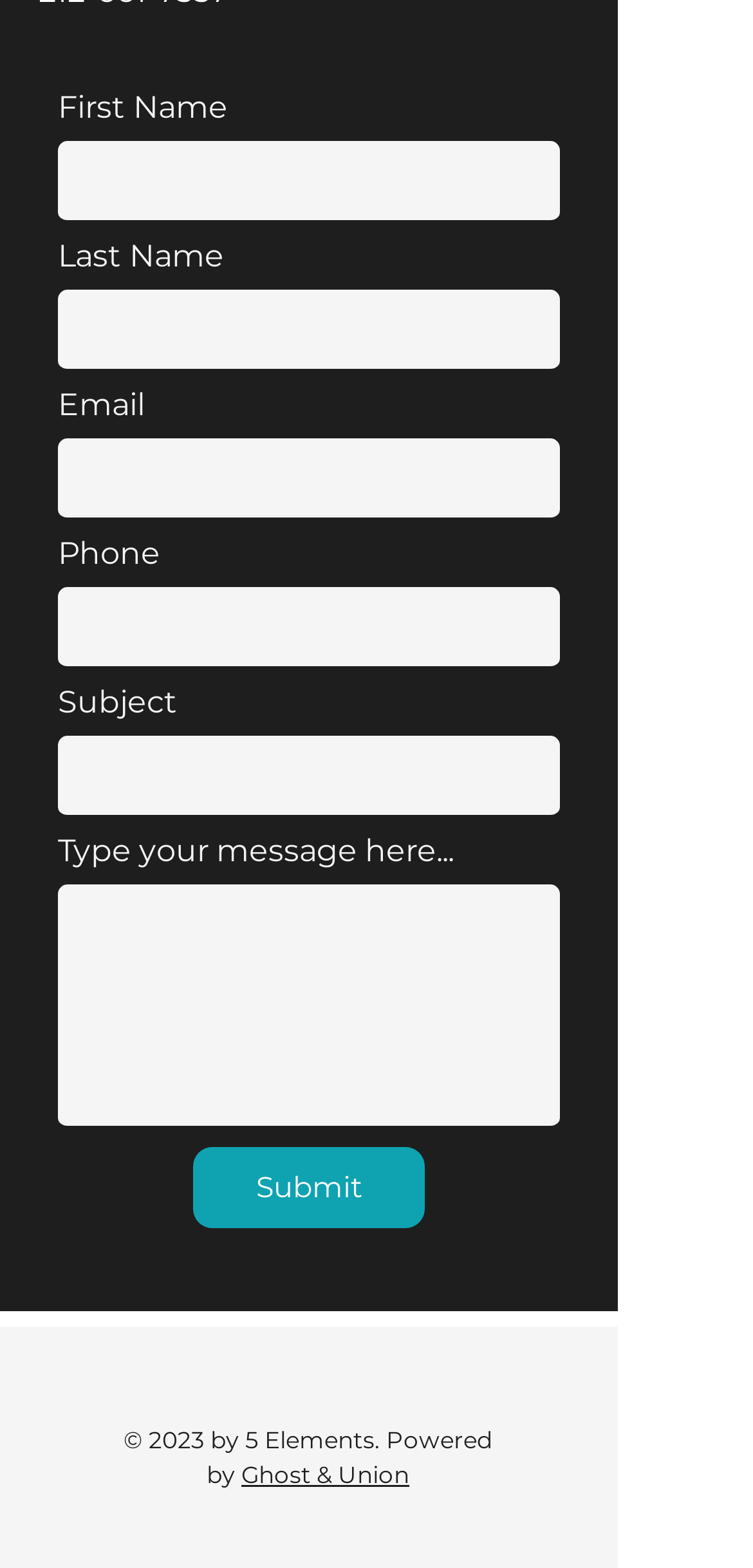Respond to the question below with a single word or phrase: Is the 'Phone' field required?

No